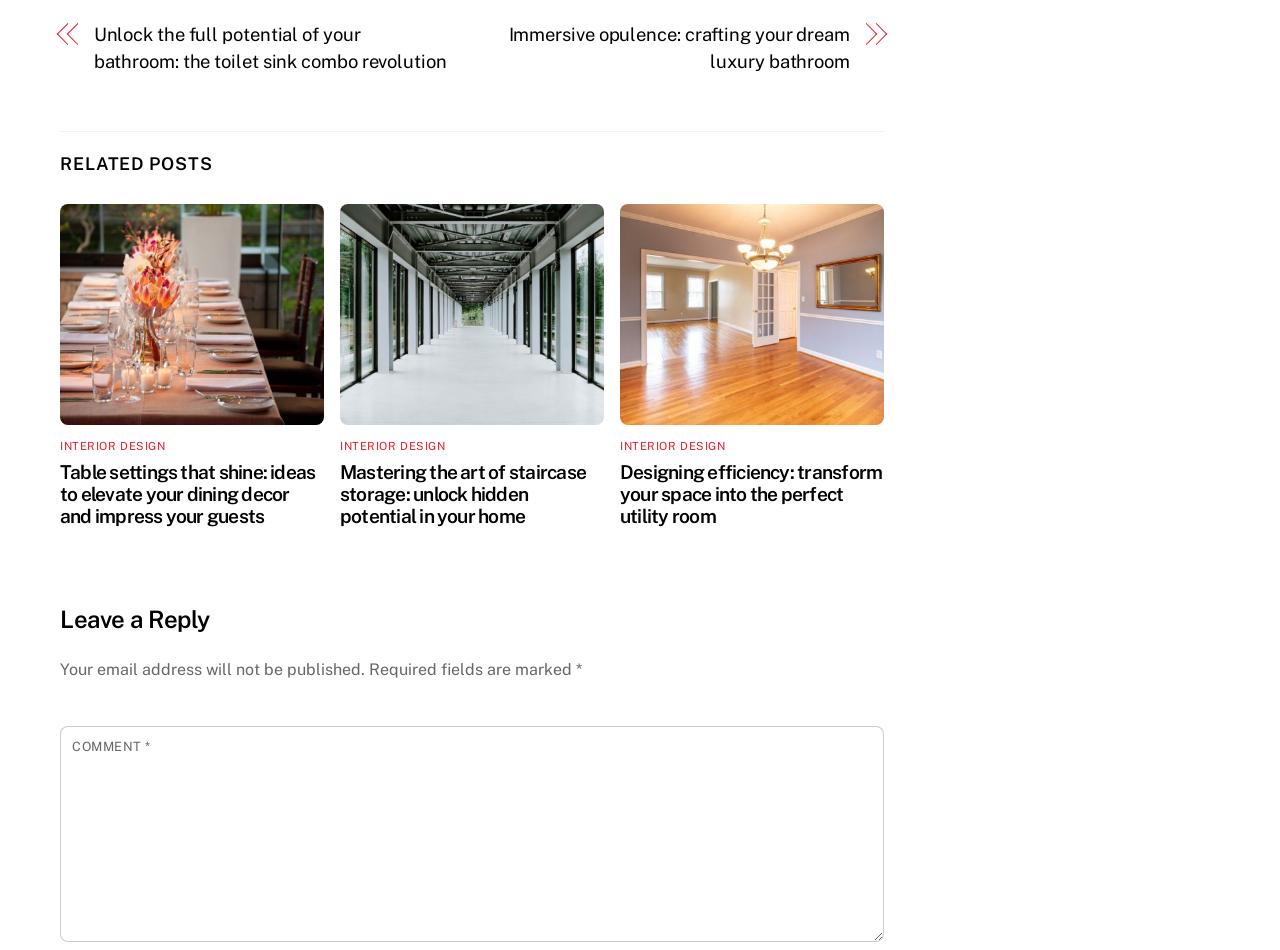How many articles are listed under 'RELATED POSTS'?
Please provide a comprehensive answer to the question based on the webpage screenshot.

To answer this question, we need to look at the section with the heading 'RELATED POSTS'. Under this section, there are three article sections, each with a figure, a link, and a heading. Therefore, there are three articles listed under 'RELATED POSTS'.